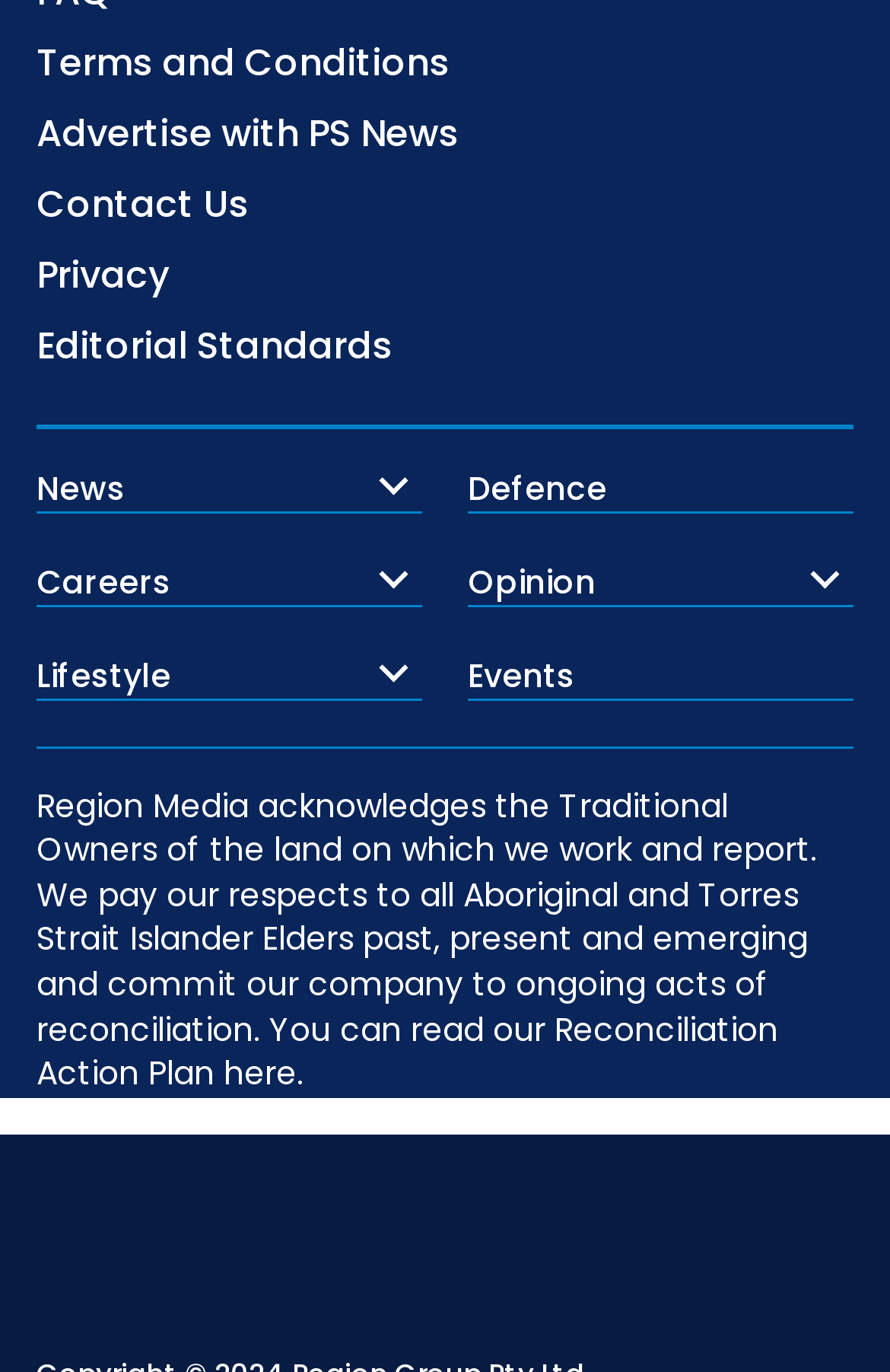Answer the question briefly using a single word or phrase: 
What is the name of the company that acknowledges the Traditional Owners of the land?

Region Media